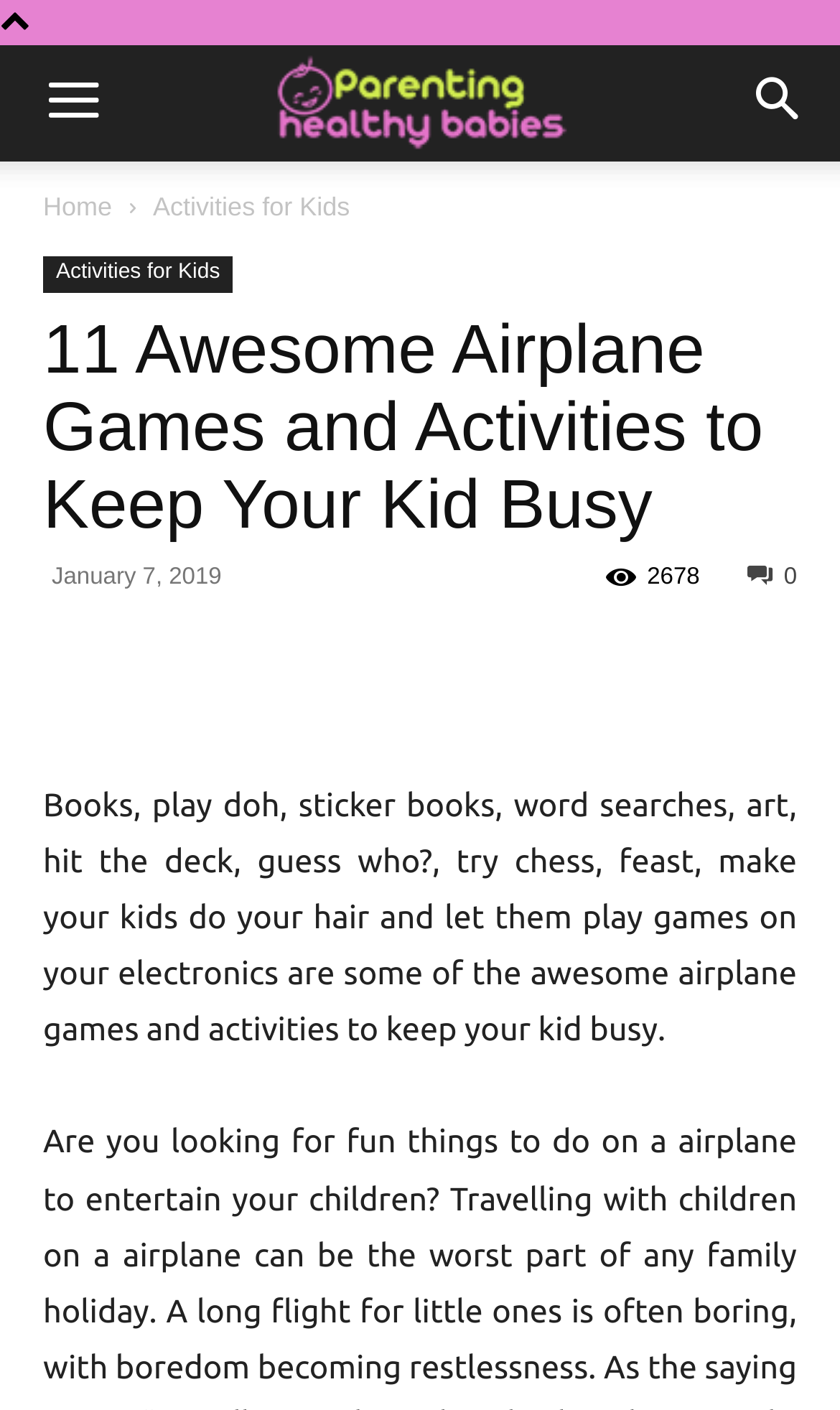Please indicate the bounding box coordinates of the element's region to be clicked to achieve the instruction: "Explore activities for kids". Provide the coordinates as four float numbers between 0 and 1, i.e., [left, top, right, bottom].

[0.182, 0.136, 0.416, 0.157]